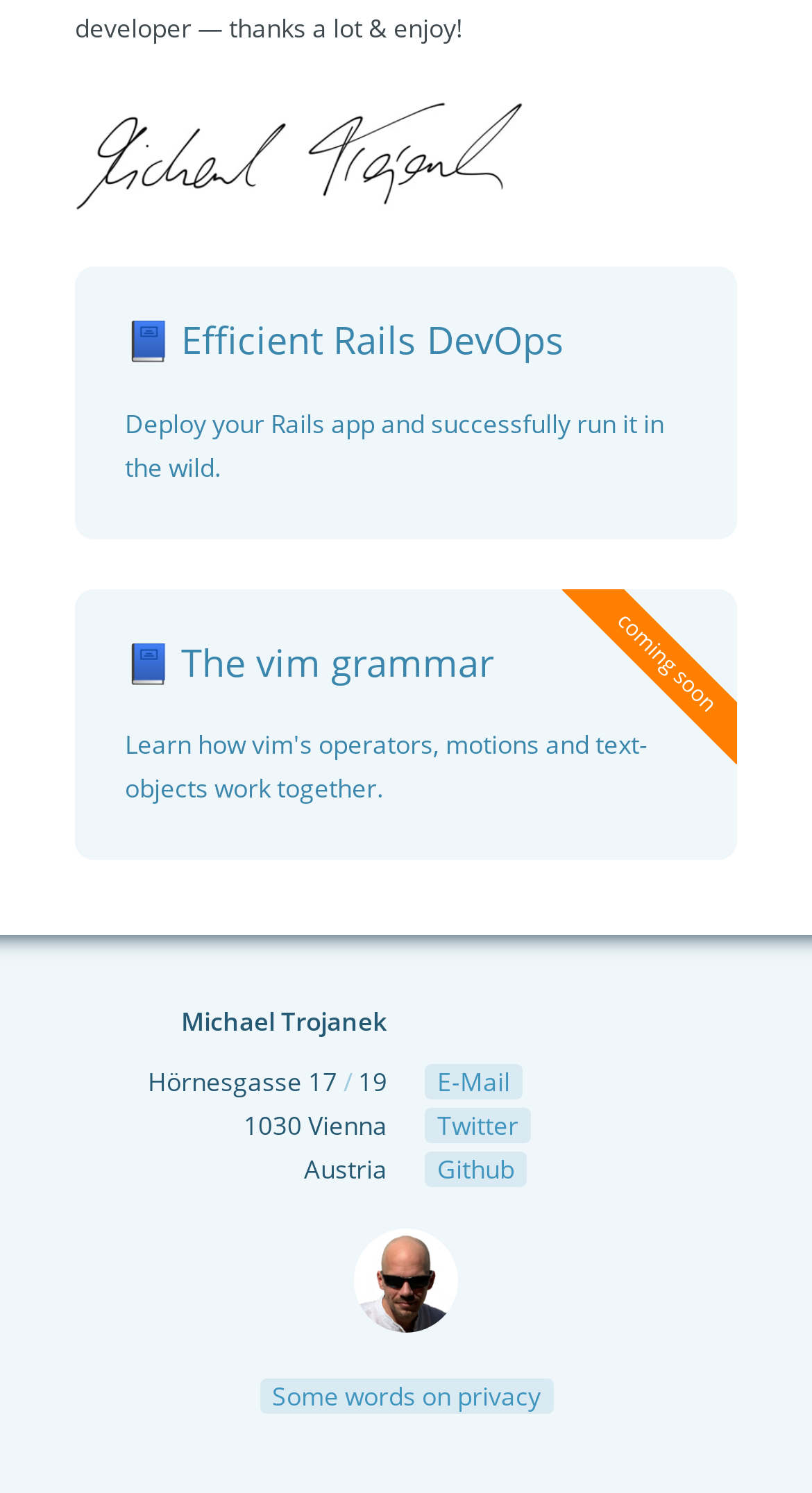With reference to the screenshot, provide a detailed response to the question below:
How many social media links are available?

There are three social media links available, namely 'E-Mail', 'Twitter', and 'Github', located below the author's address.